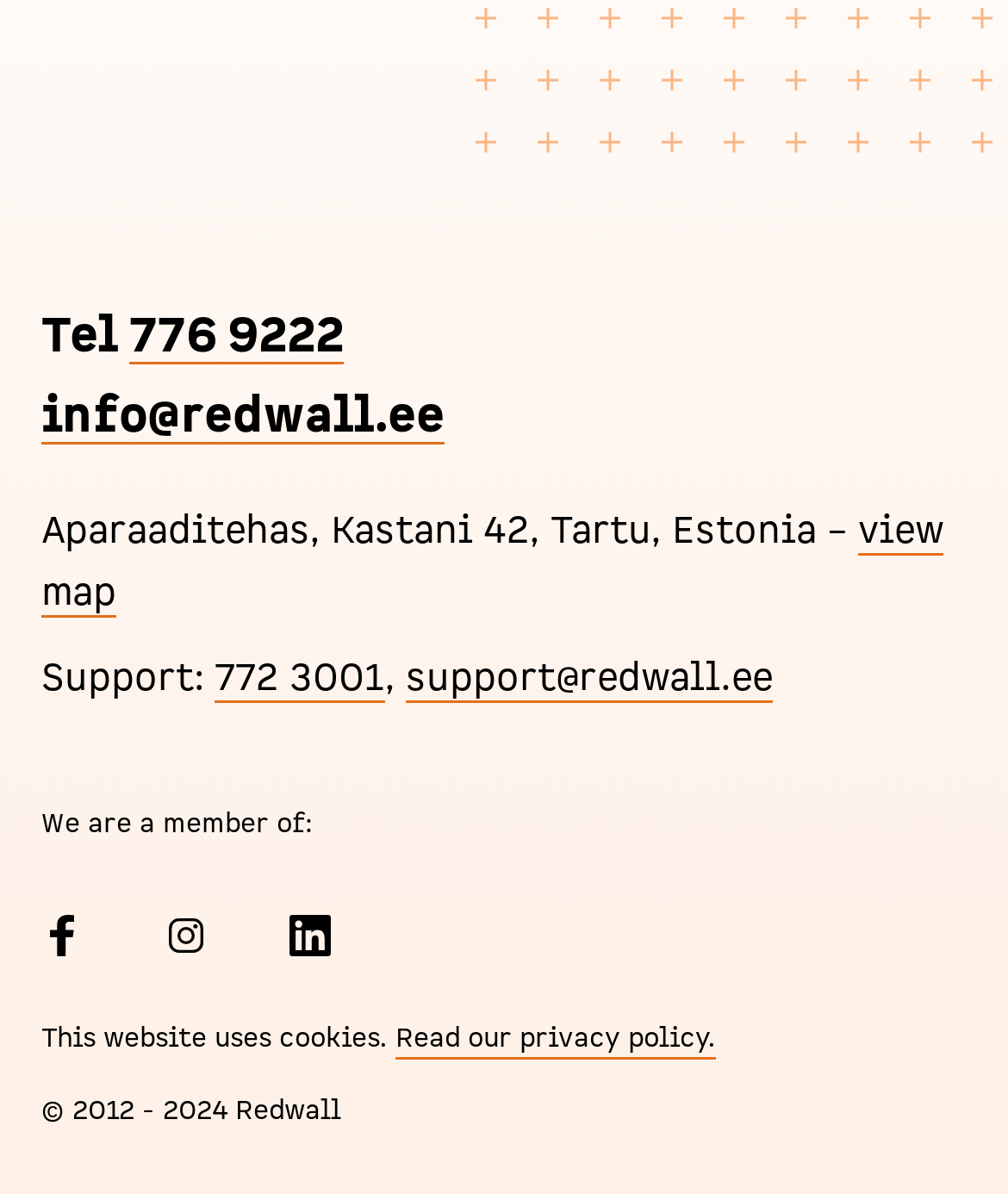Find the UI element described as: "Read our privacy policy." and predict its bounding box coordinates. Ensure the coordinates are four float numbers between 0 and 1, [left, top, right, bottom].

[0.392, 0.855, 0.71, 0.885]